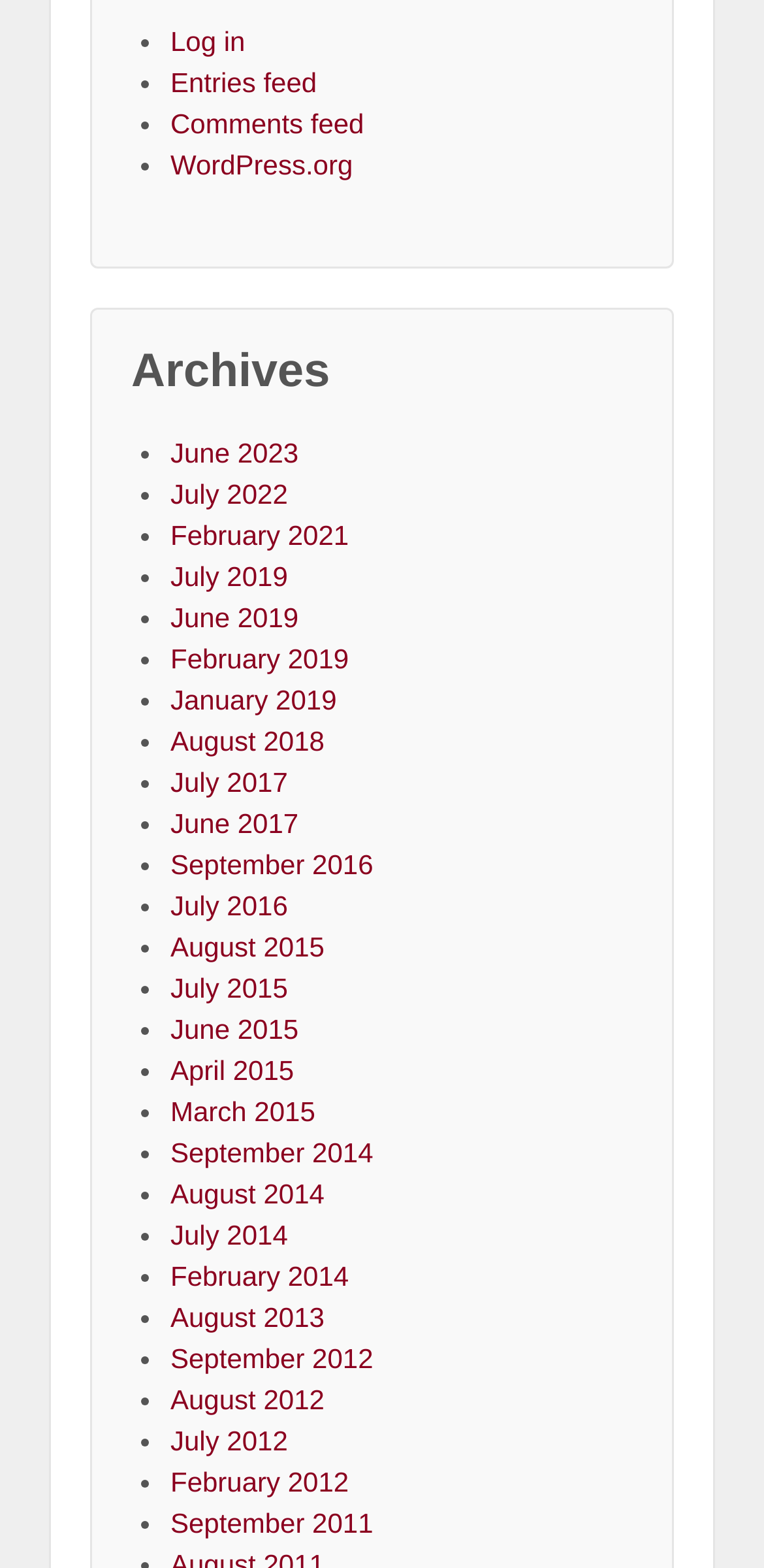Please respond in a single word or phrase: 
How many archive links are there?

59